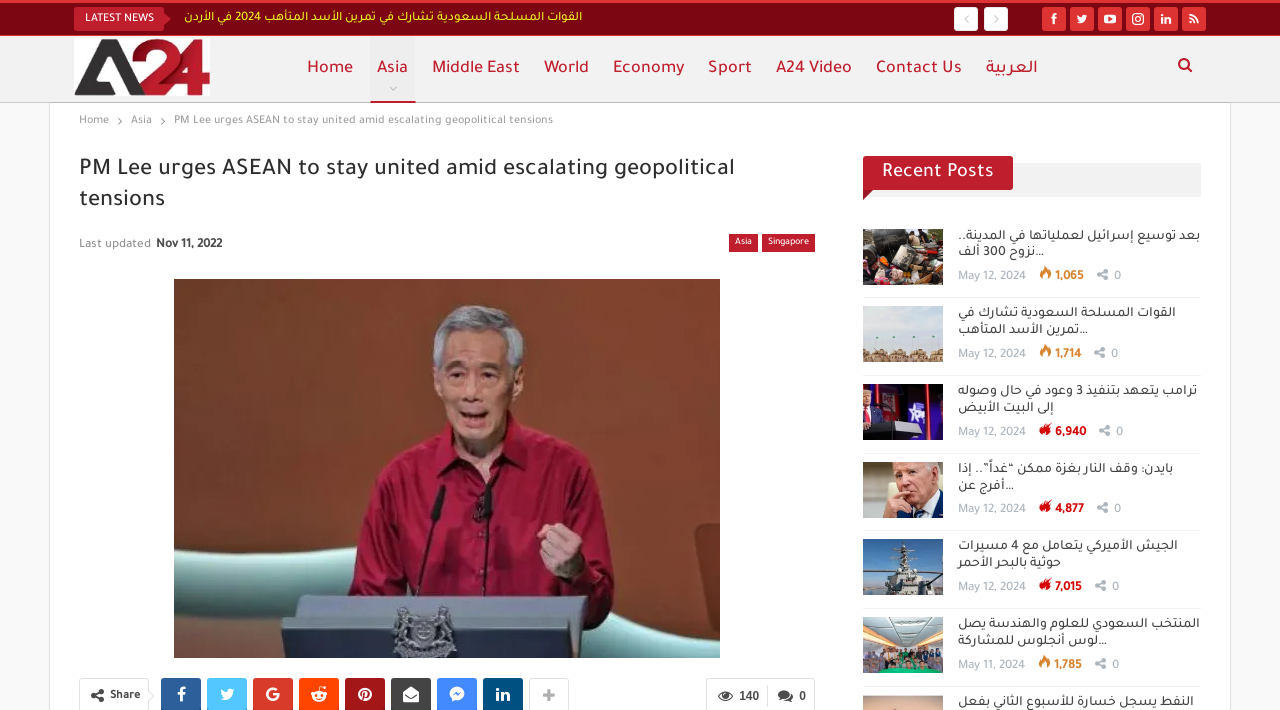Identify the webpage's primary heading and generate its text.

PM Lee urges ASEAN to stay united amid escalating geopolitical tensions